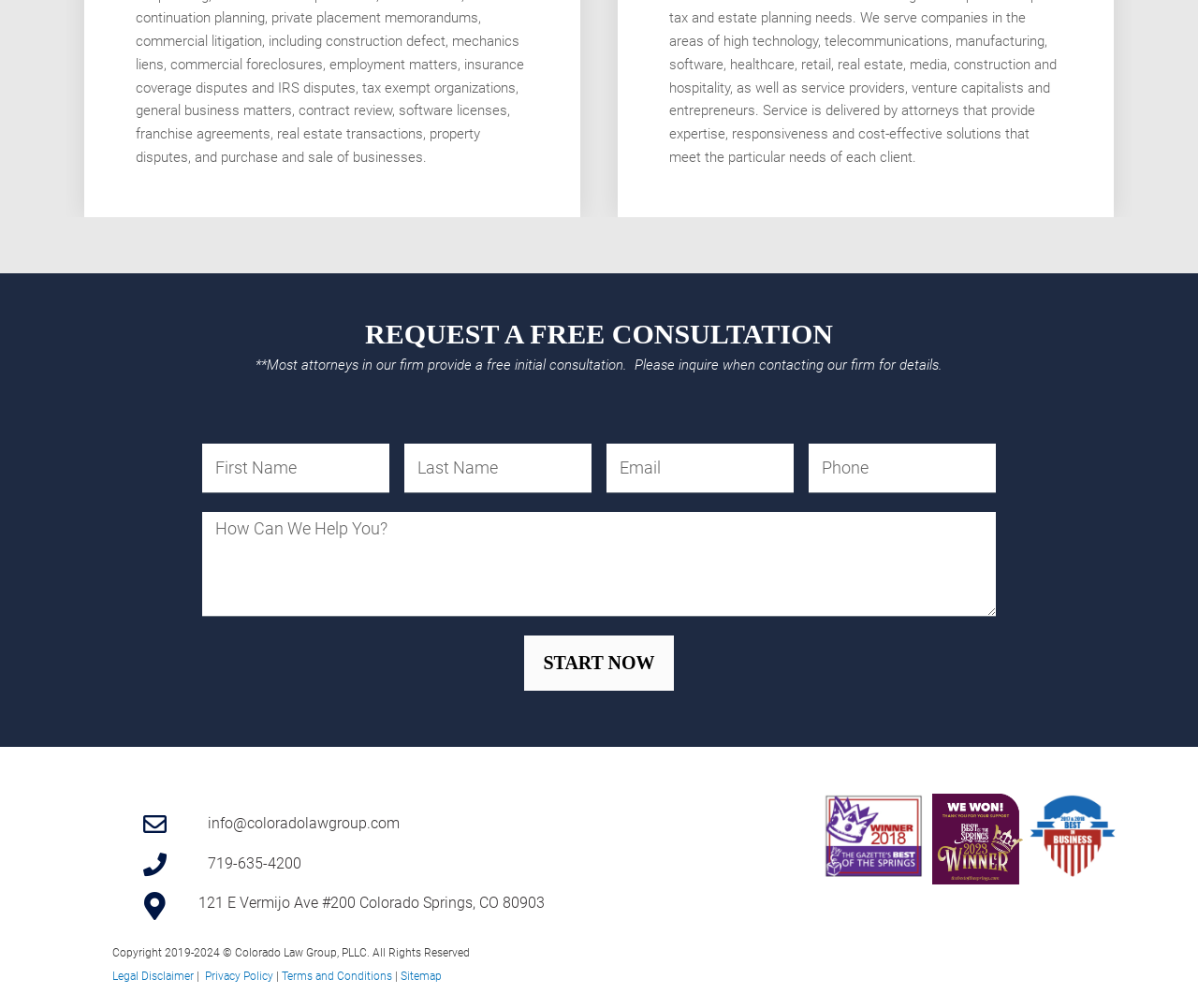Identify the bounding box coordinates for the element you need to click to achieve the following task: "Send an email to info@coloradolawgroup.com". The coordinates must be four float values ranging from 0 to 1, formatted as [left, top, right, bottom].

[0.173, 0.808, 0.333, 0.825]